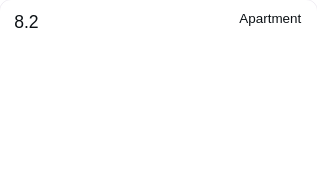What type of accommodation is being listed?
Based on the image, answer the question with as much detail as possible.

The descriptor 'Apartment' accompanying the rating suggests that this is part of a listing for accommodations available in Leighton Buzzard, specifically an apartment.